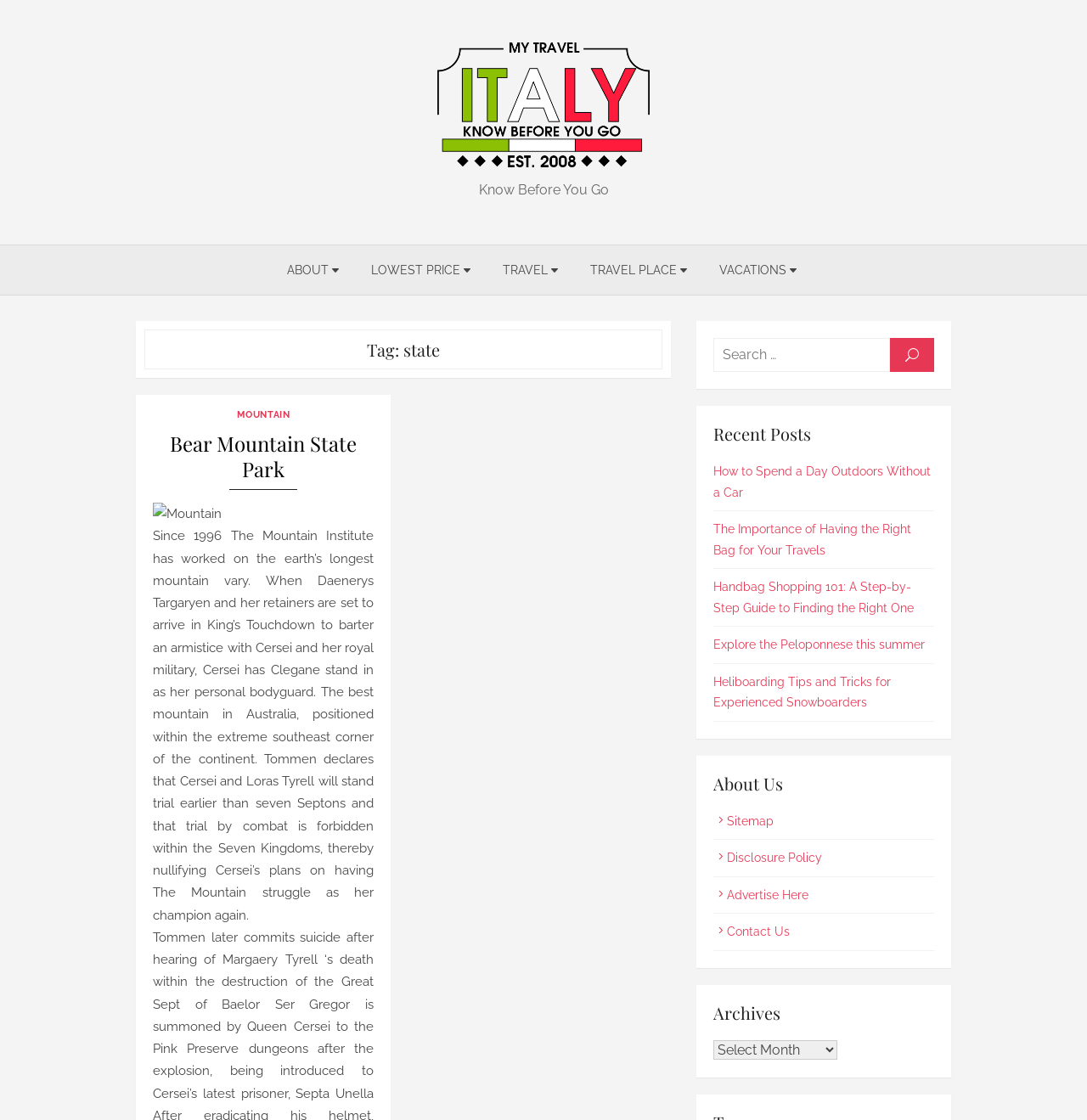Pinpoint the bounding box coordinates of the clickable element needed to complete the instruction: "Click on the 'My Travel Italy' link". The coordinates should be provided as four float numbers between 0 and 1: [left, top, right, bottom].

[0.402, 0.138, 0.598, 0.152]